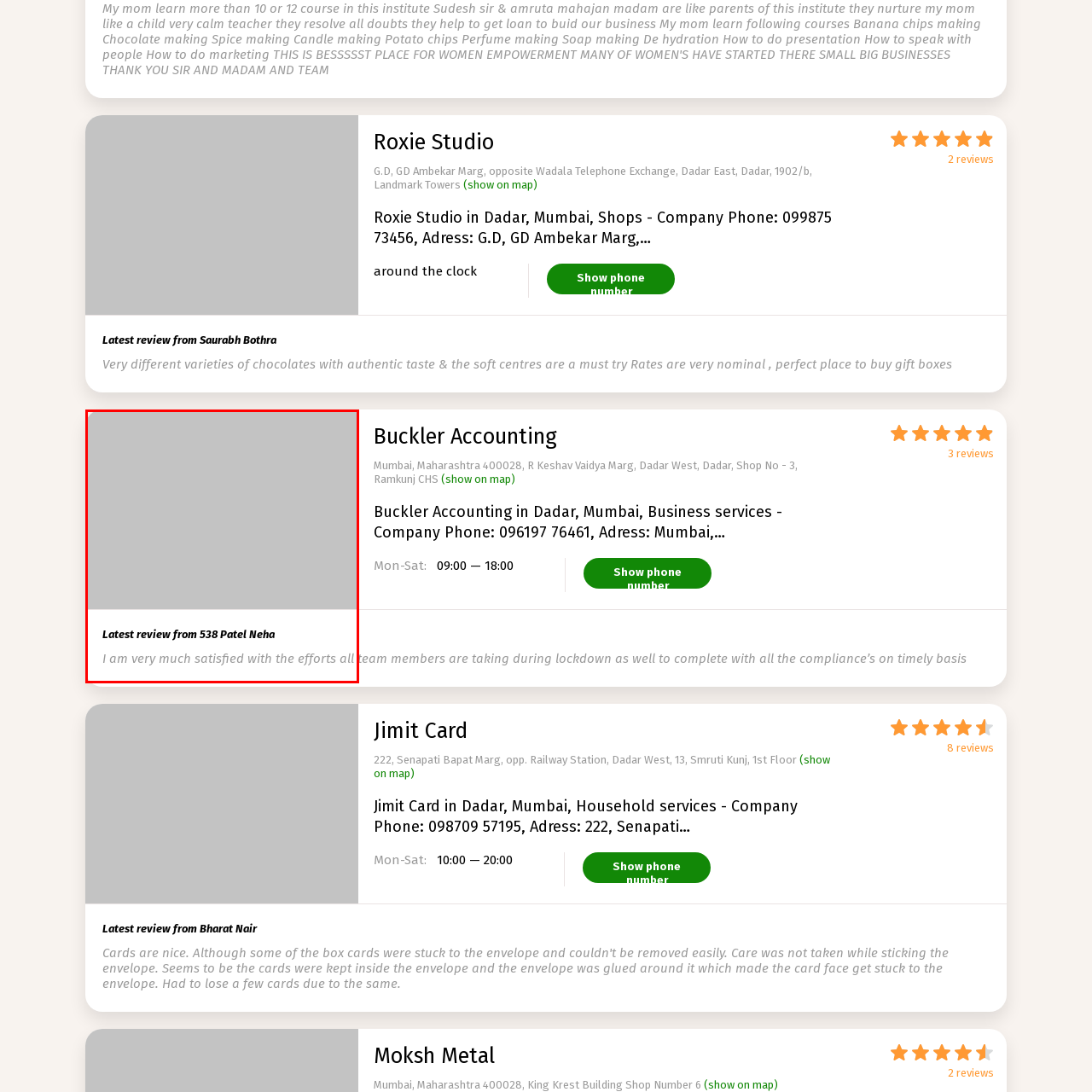Why are reviews like this important?
Focus on the section of the image outlined in red and give a thorough answer to the question.

Such reviews play a crucial role in shaping the reputation of a business, showcasing positive customer experiences that can influence potential clients, as stated in the caption.